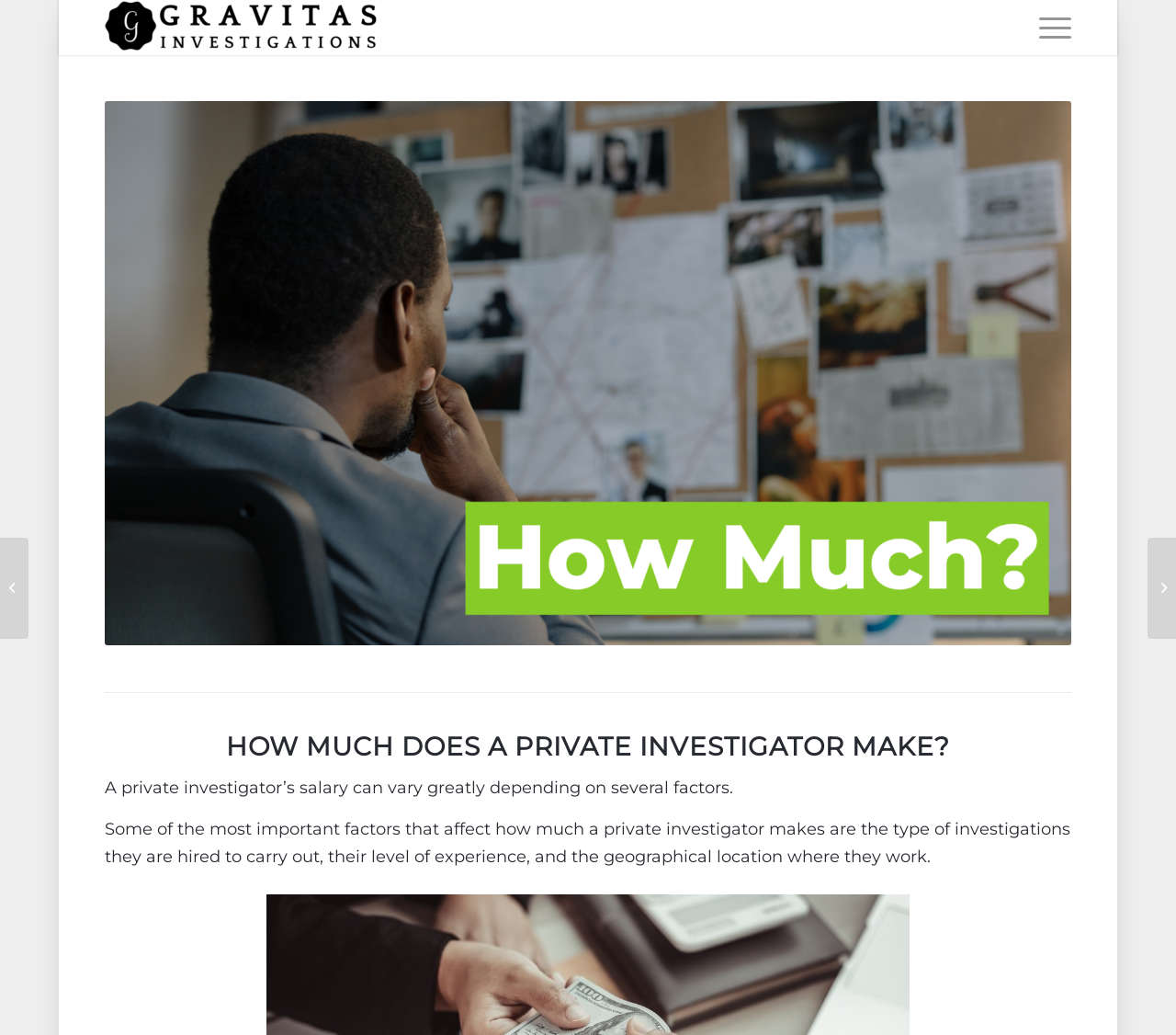Find the bounding box coordinates for the HTML element specified by: "Menu Menu".

[0.873, 0.0, 0.911, 0.053]